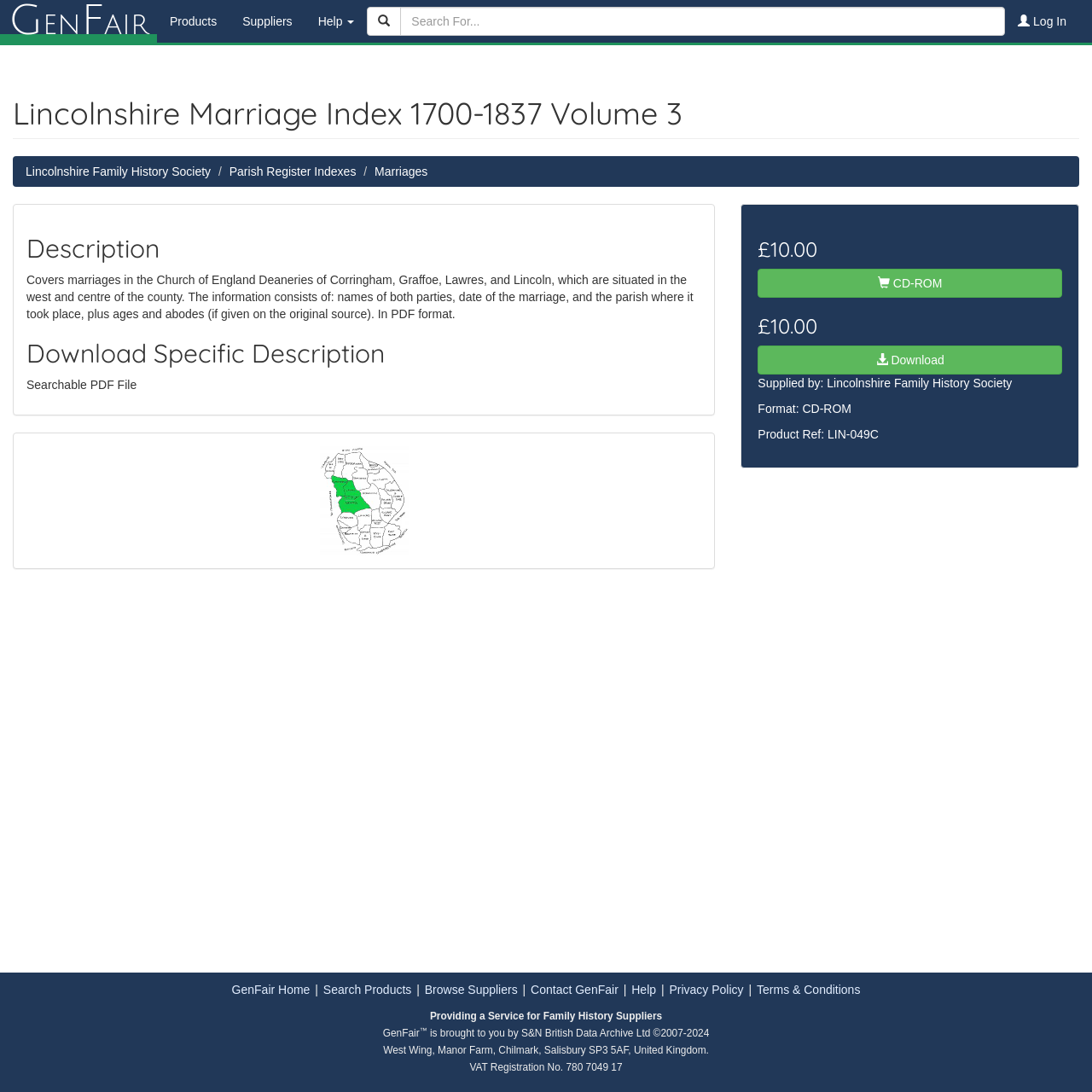Who is the supplier of the product?
With the help of the image, please provide a detailed response to the question.

I found the answer by looking at the section of the webpage that describes the product details. There is a link to 'Lincolnshire Family History Society' mentioned as the supplier of the product.